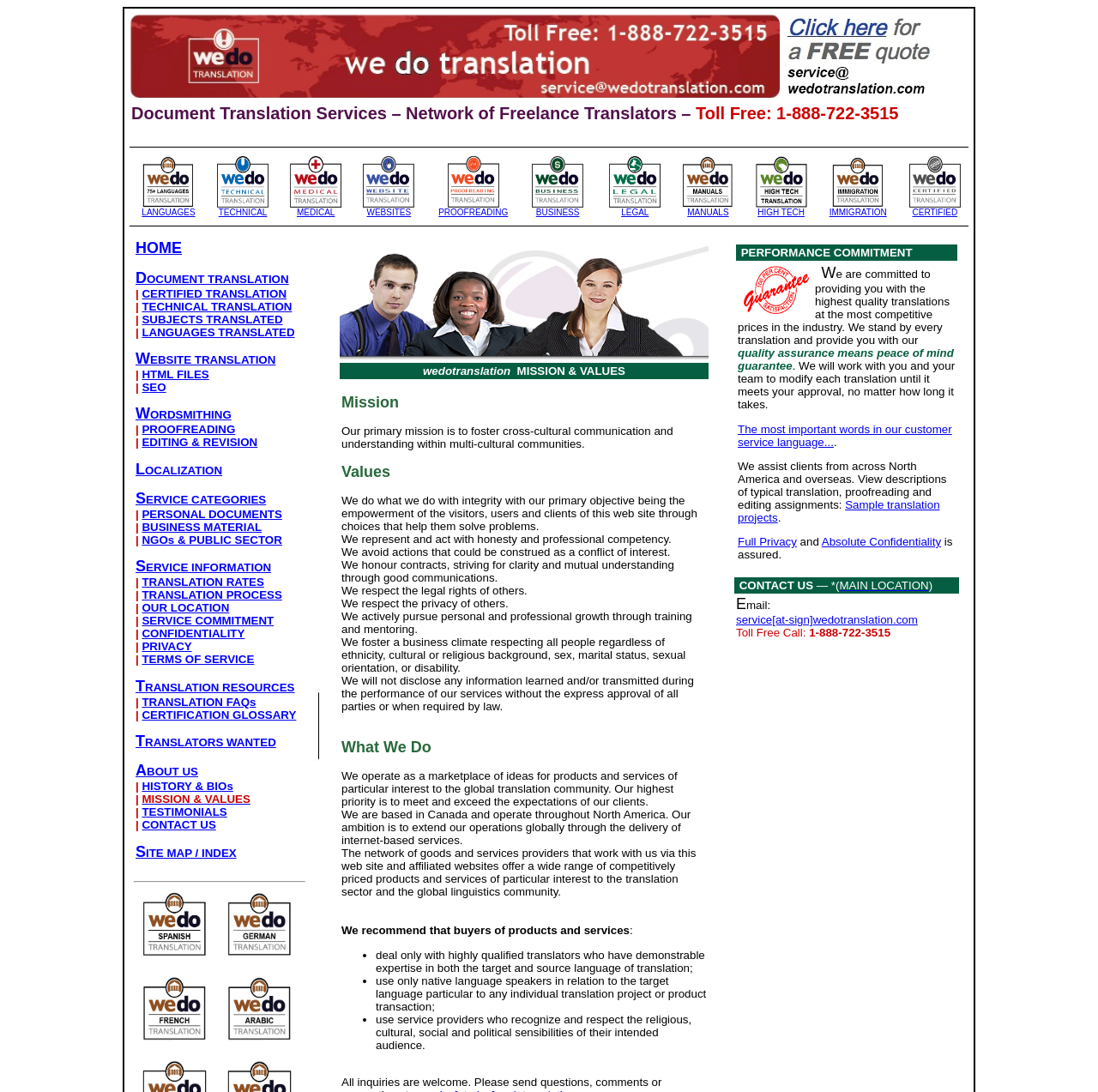Could you highlight the region that needs to be clicked to execute the instruction: "Discover technical document translation services"?

[0.198, 0.181, 0.245, 0.192]